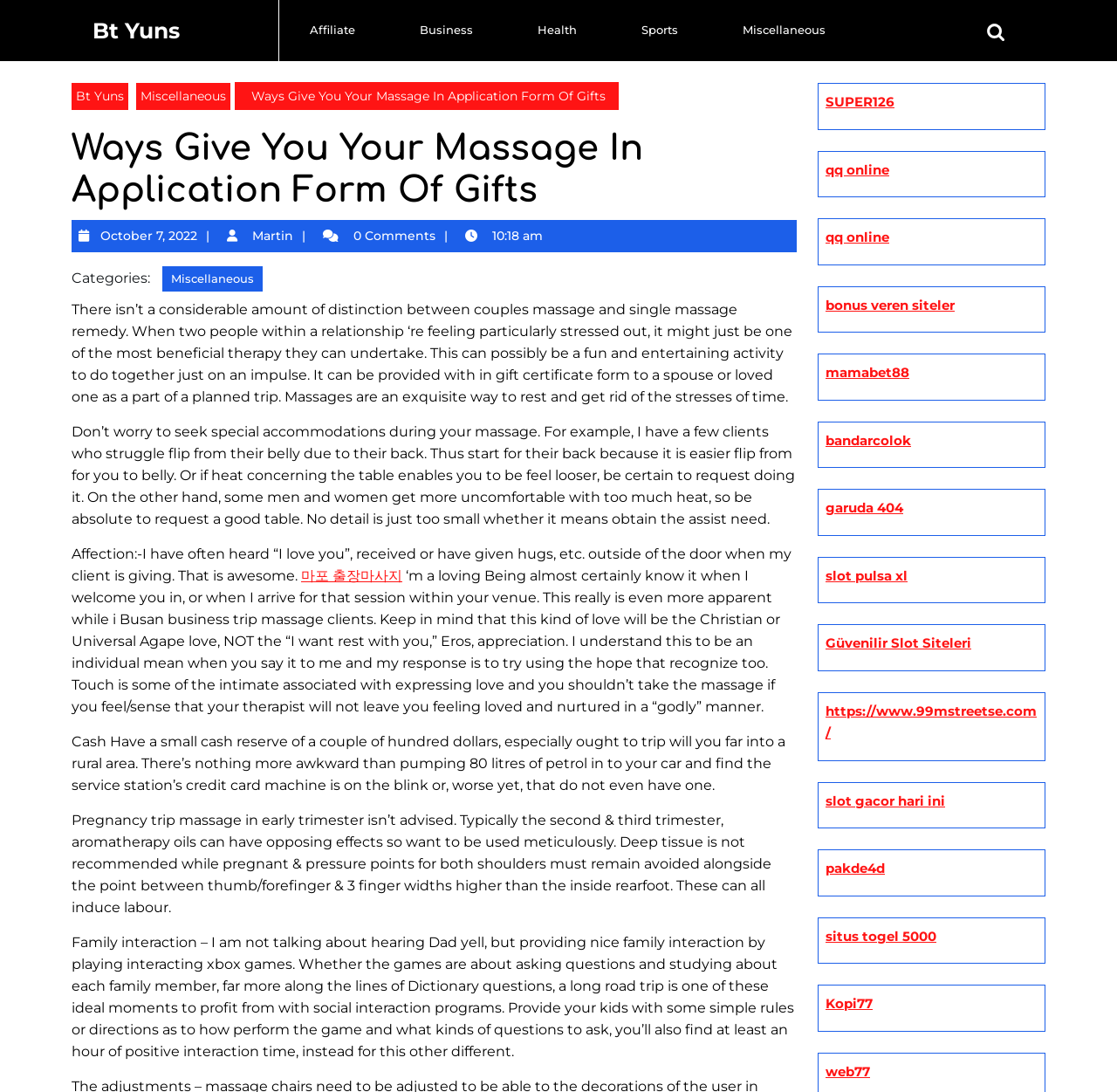What is the main topic of this webpage?
Using the visual information, reply with a single word or short phrase.

Massage